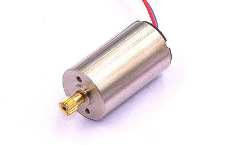Please provide a brief answer to the question using only one word or phrase: 
What is the motor commonly used in?

Robotics, drones, and small machinery